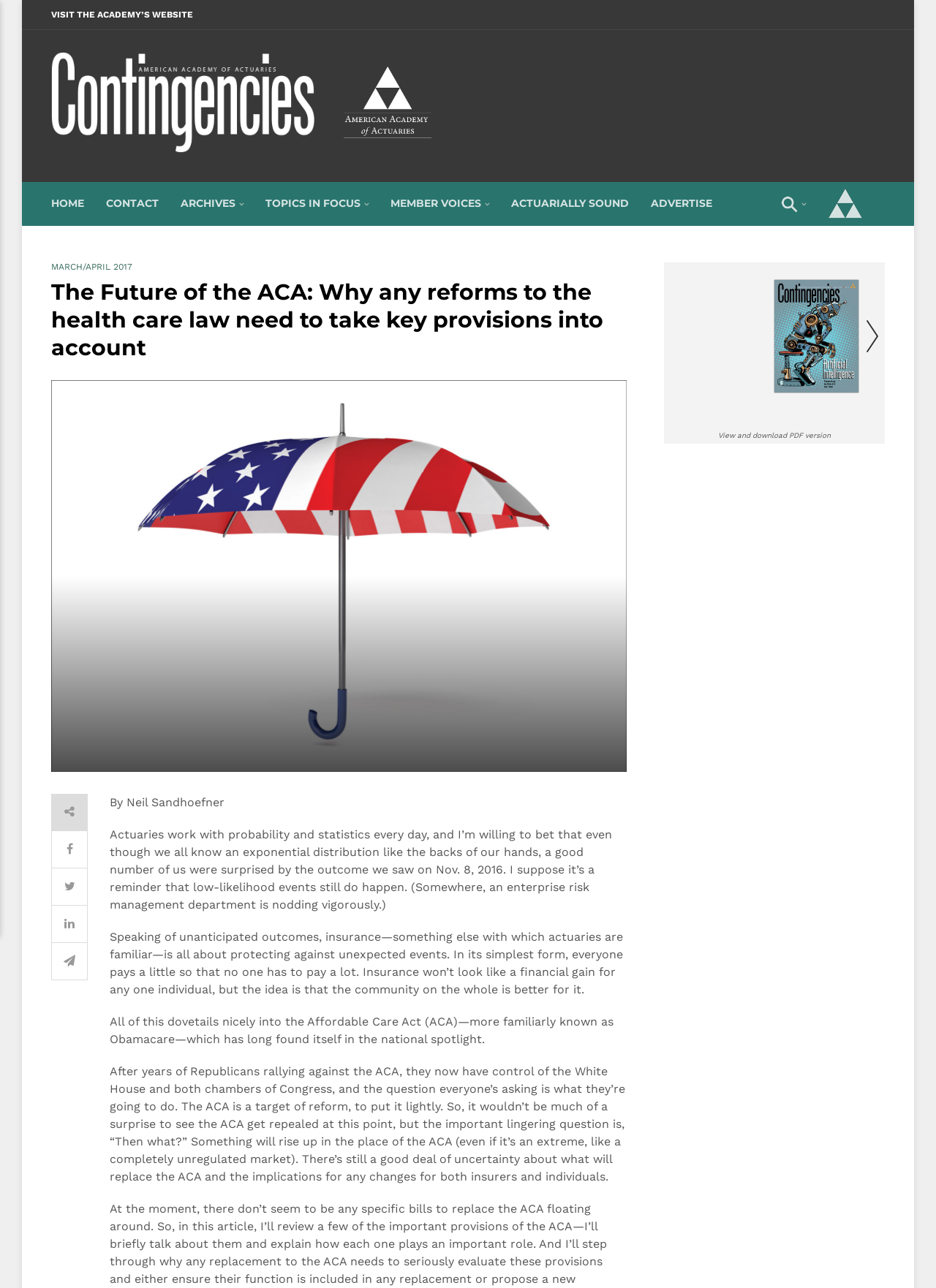Bounding box coordinates are specified in the format (top-left x, top-left y, bottom-right x, bottom-right y). All values are floating point numbers bounded between 0 and 1. Please provide the bounding box coordinate of the region this sentence describes: Actuarially Sound

[0.546, 0.141, 0.672, 0.175]